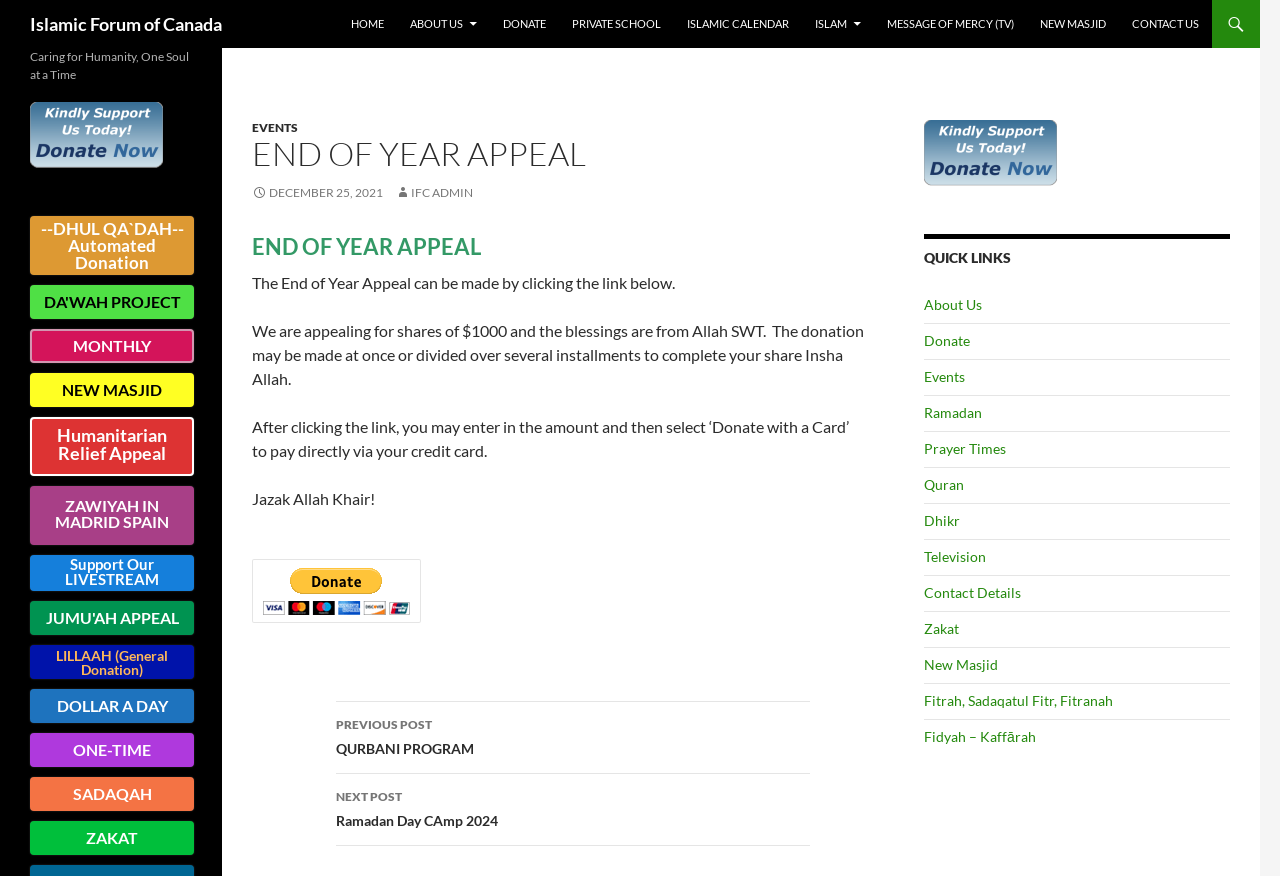Provide the bounding box for the UI element matching this description: "Prayer Times".

[0.722, 0.502, 0.786, 0.522]